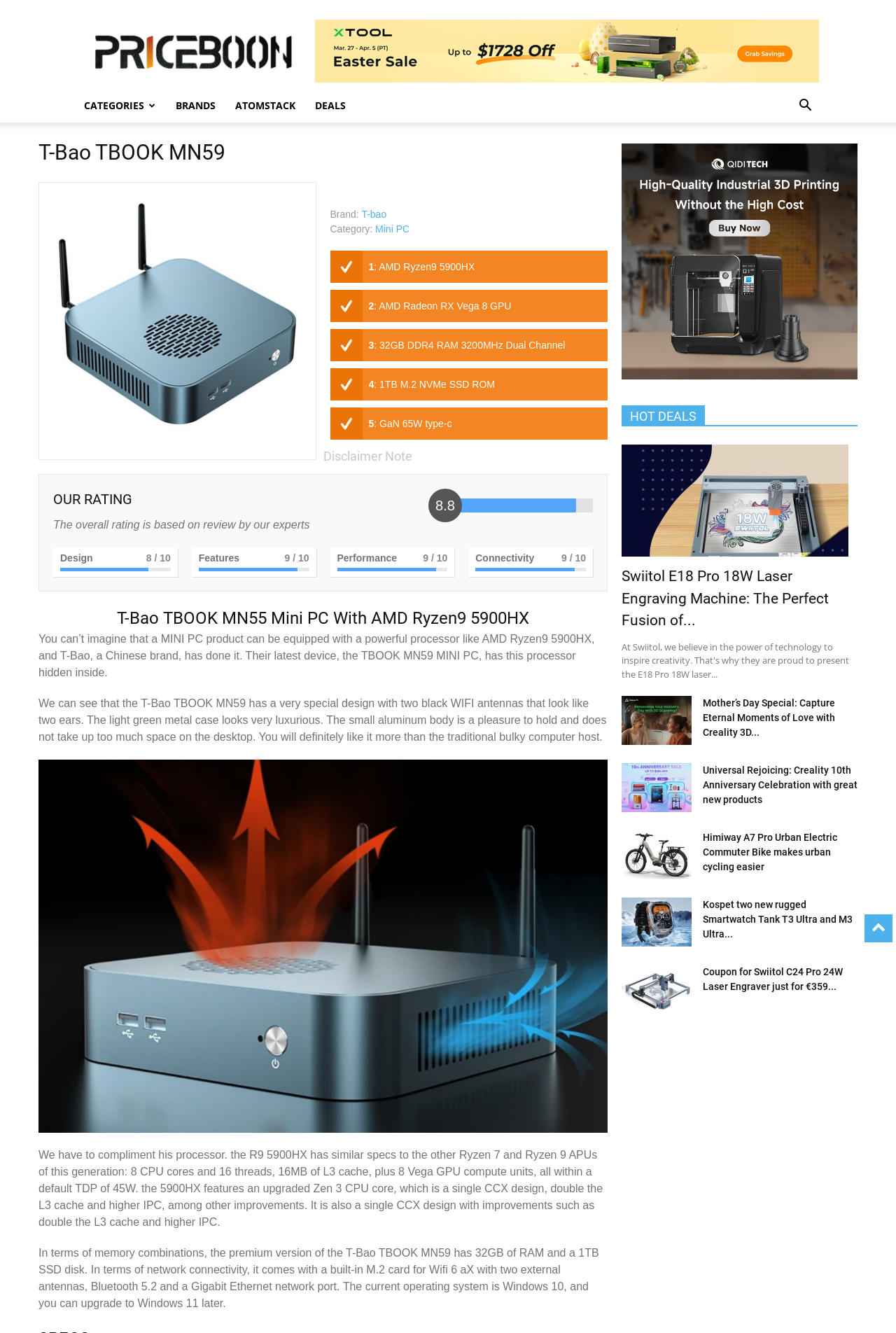Please identify the bounding box coordinates of the region to click in order to complete the task: "Click on the 'DEALS' link". The coordinates must be four float numbers between 0 and 1, specified as [left, top, right, bottom].

[0.341, 0.067, 0.397, 0.092]